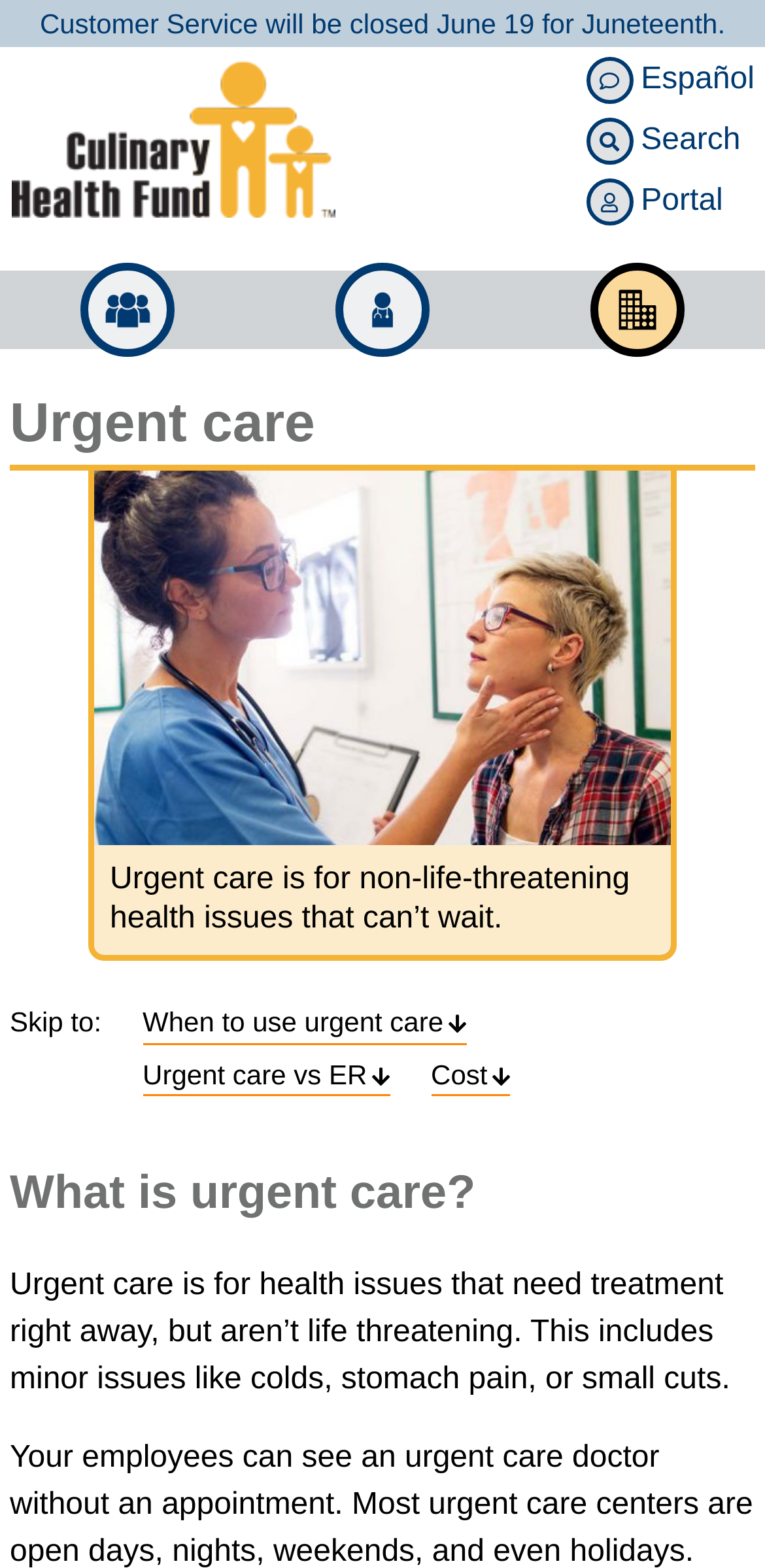Please provide a one-word or short phrase answer to the question:
What are the in-page links?

When to use, Urgent care vs ER, Cost